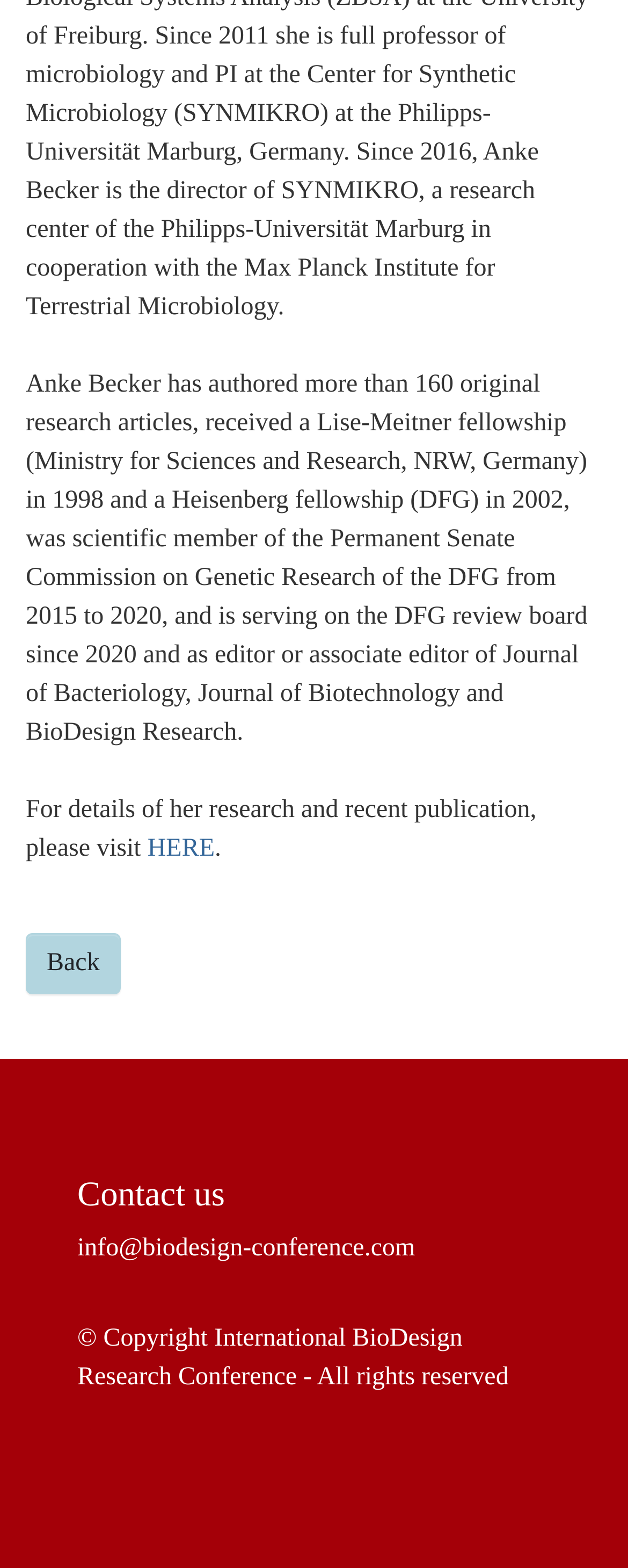What is the name of the journal Anke Becker is an editor of?
Provide a detailed answer to the question using information from the image.

The webpage mentions '...and is serving on the DFG review board since 2020 and as editor or associate editor of Journal of Bacteriology...' in the first paragraph, indicating that Anke Becker is an editor of the Journal of Bacteriology.